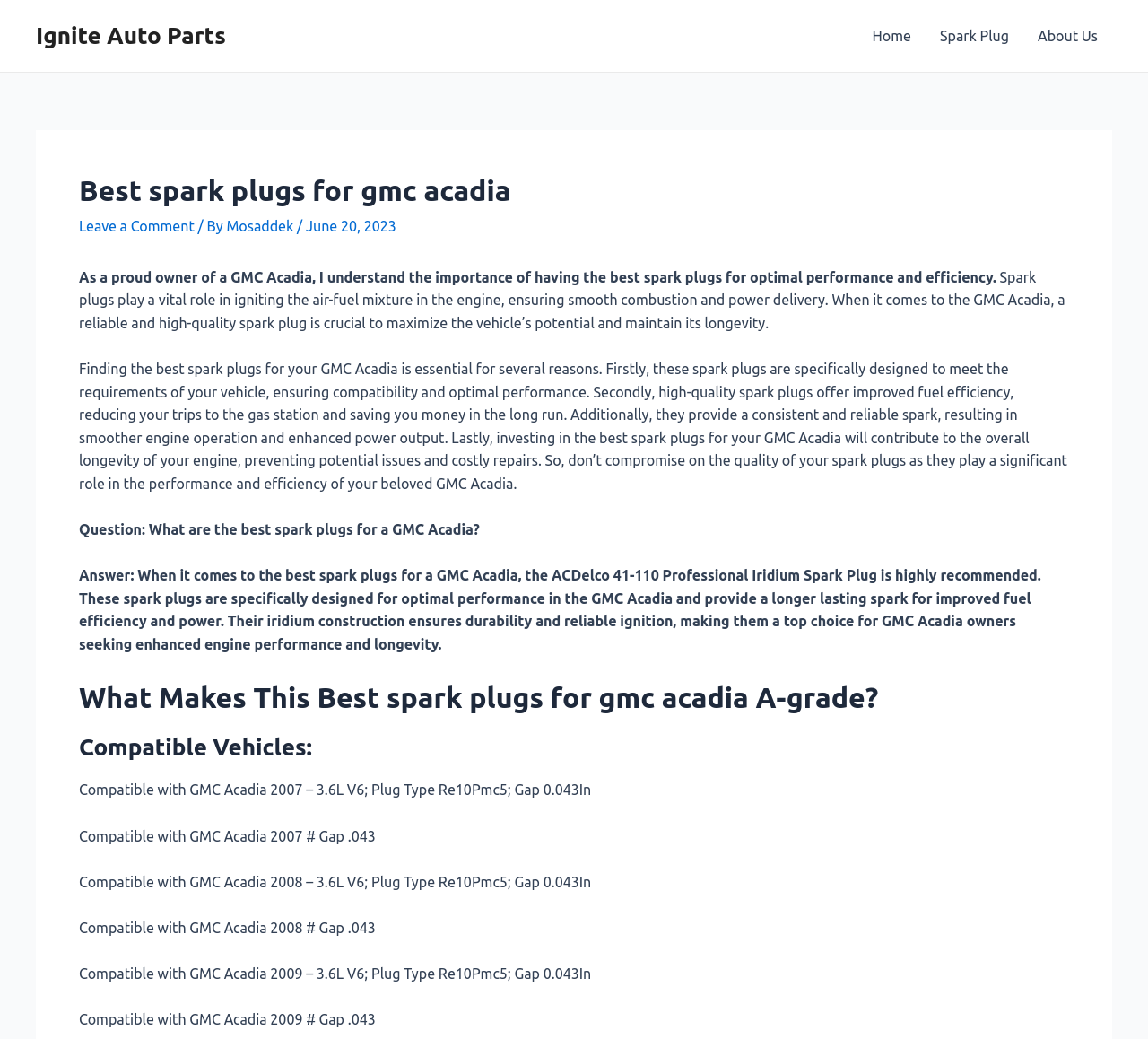Identify the bounding box coordinates for the UI element mentioned here: "Ignite Auto Parts". Provide the coordinates as four float values between 0 and 1, i.e., [left, top, right, bottom].

[0.031, 0.022, 0.197, 0.047]